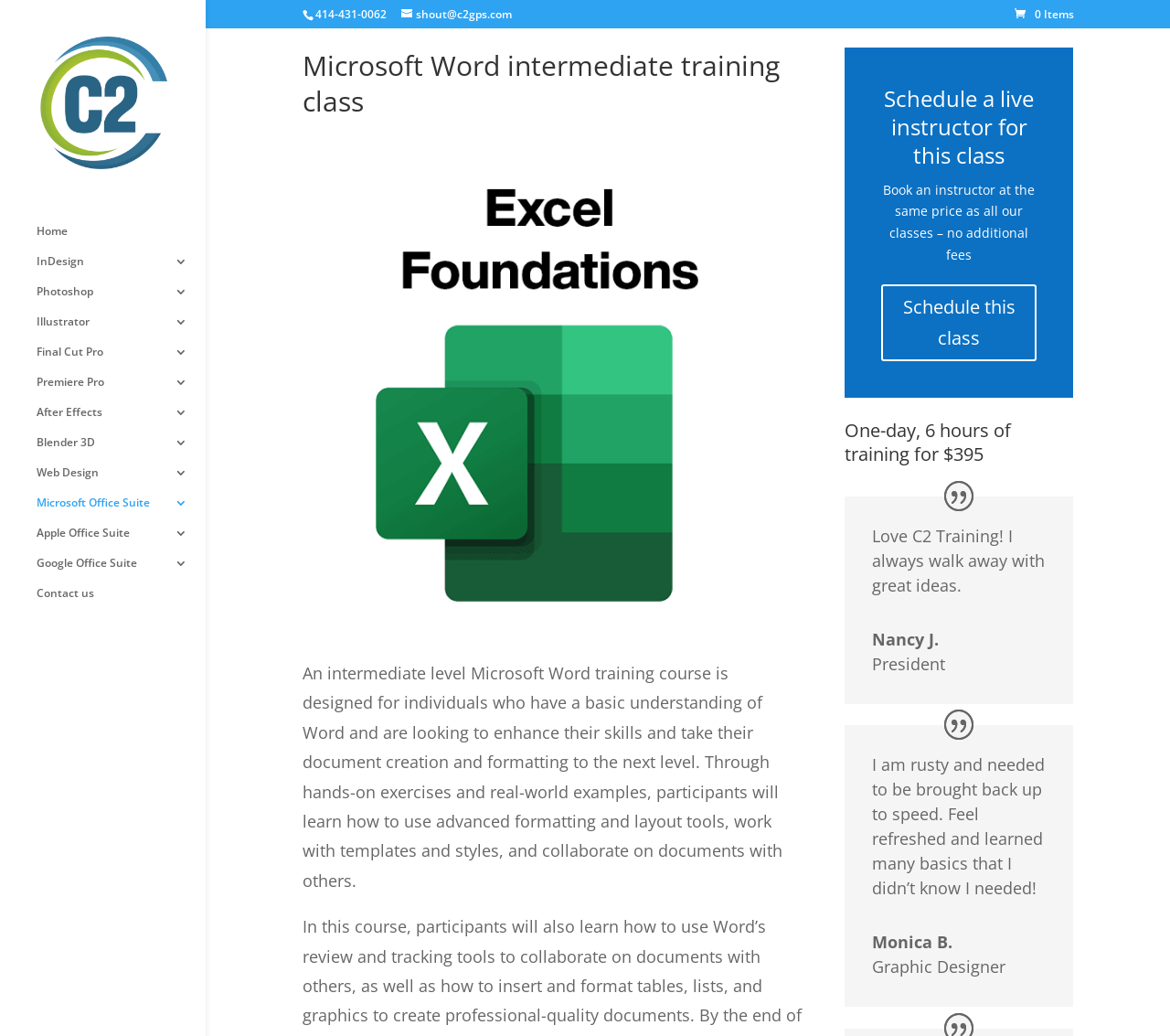Extract the bounding box coordinates for the UI element described as: "alt="C2 Adobe Software Training"".

[0.031, 0.068, 0.09, 0.09]